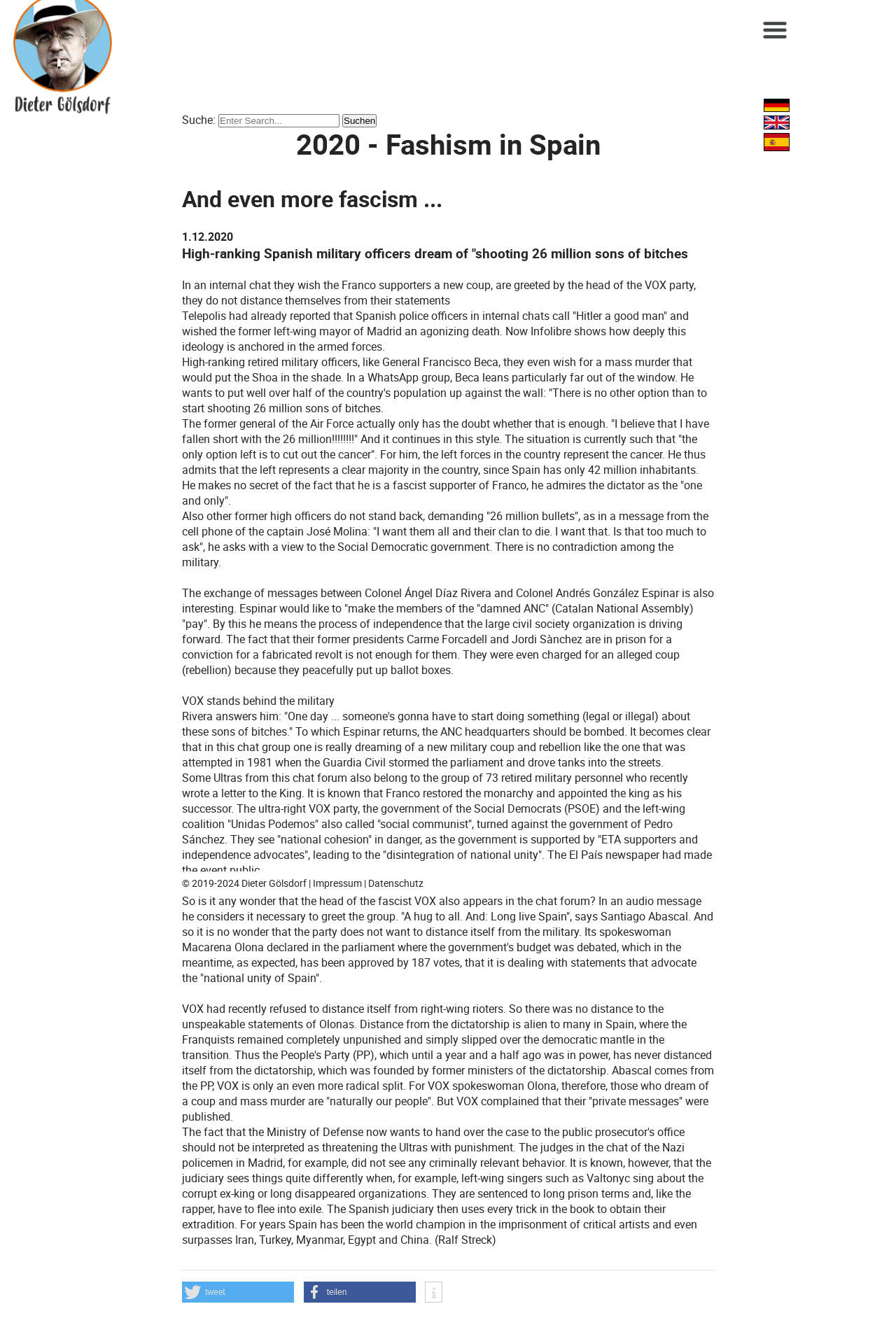Determine the bounding box coordinates for the element that should be clicked to follow this instruction: "Switch to Deutsch". The coordinates should be given as four float numbers between 0 and 1, in the format [left, top, right, bottom].

[0.853, 0.075, 0.882, 0.086]